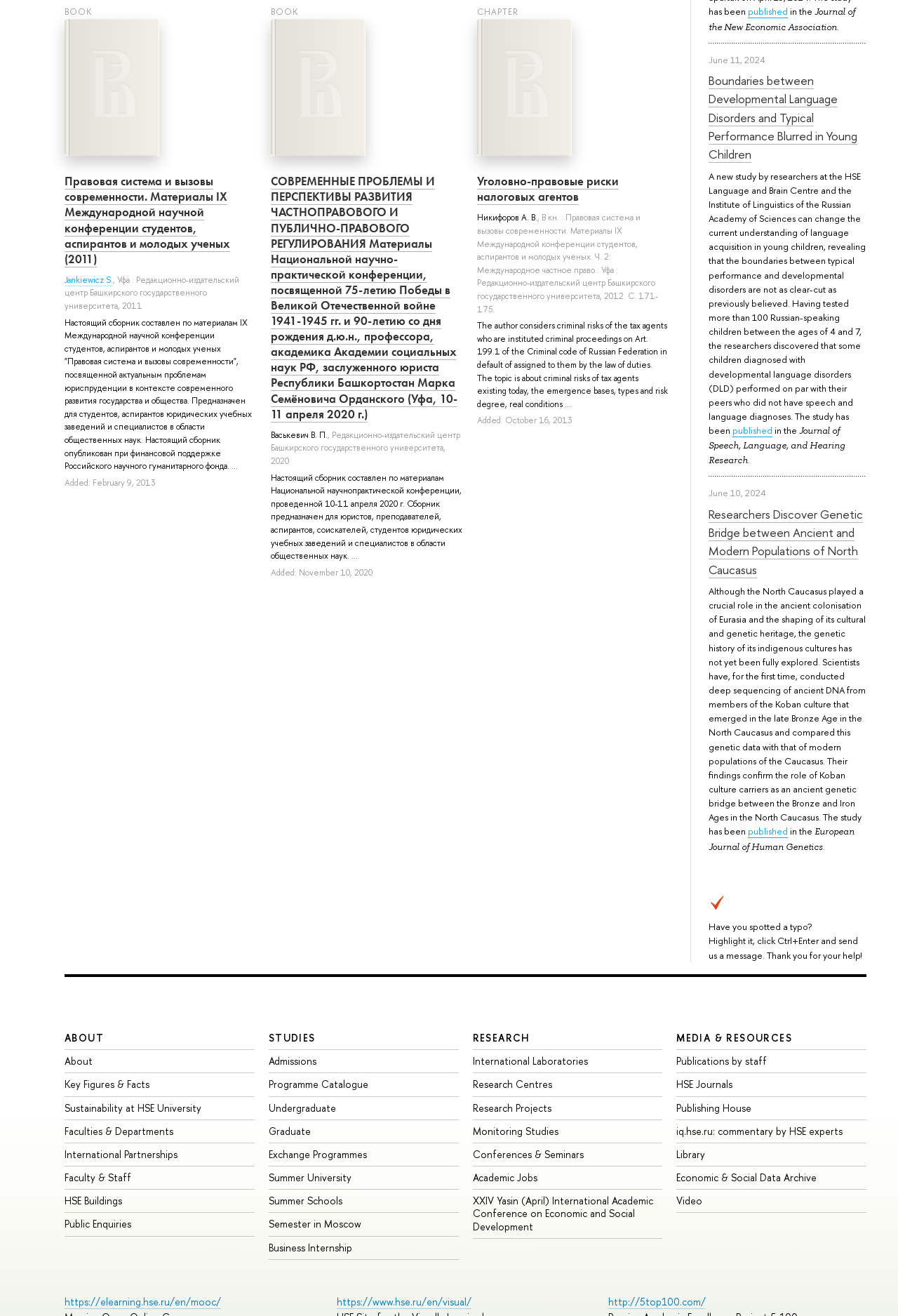Show the bounding box coordinates of the region that should be clicked to follow the instruction: "Check the publication 'СОВРЕМЕННЫЕ ПРОБЛЕМЫ И ПЕРСПЕКТИВЫ РАЗВИТИЯ ЧАСТНОПРАВОВОГО И ПУБЛИЧНО-ПРАВОВОГО РЕГУЛИРОВАНИЯ'."

[0.301, 0.122, 0.407, 0.131]